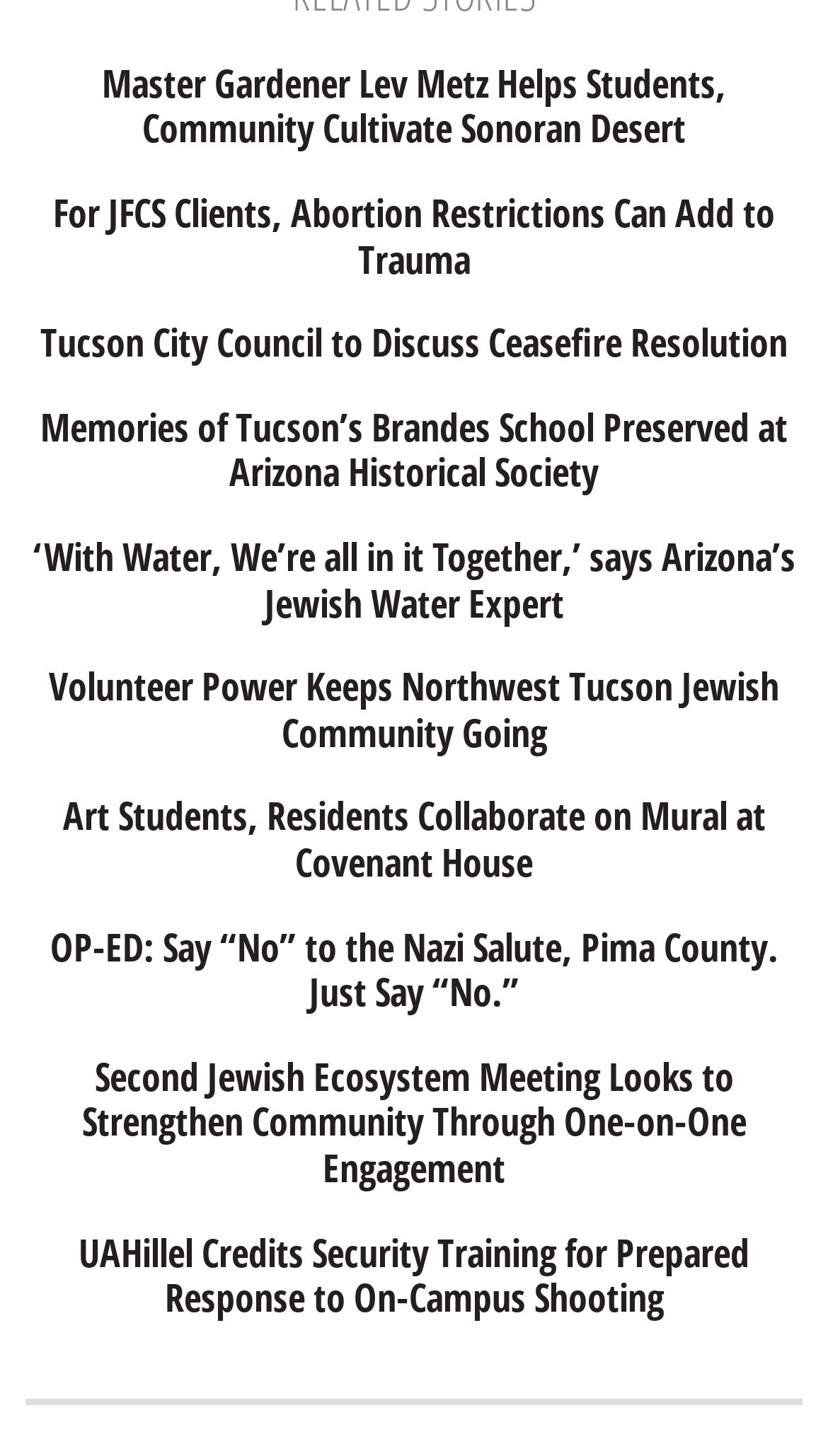Please reply to the following question with a single word or a short phrase:
Are the news articles organized in a specific order?

No